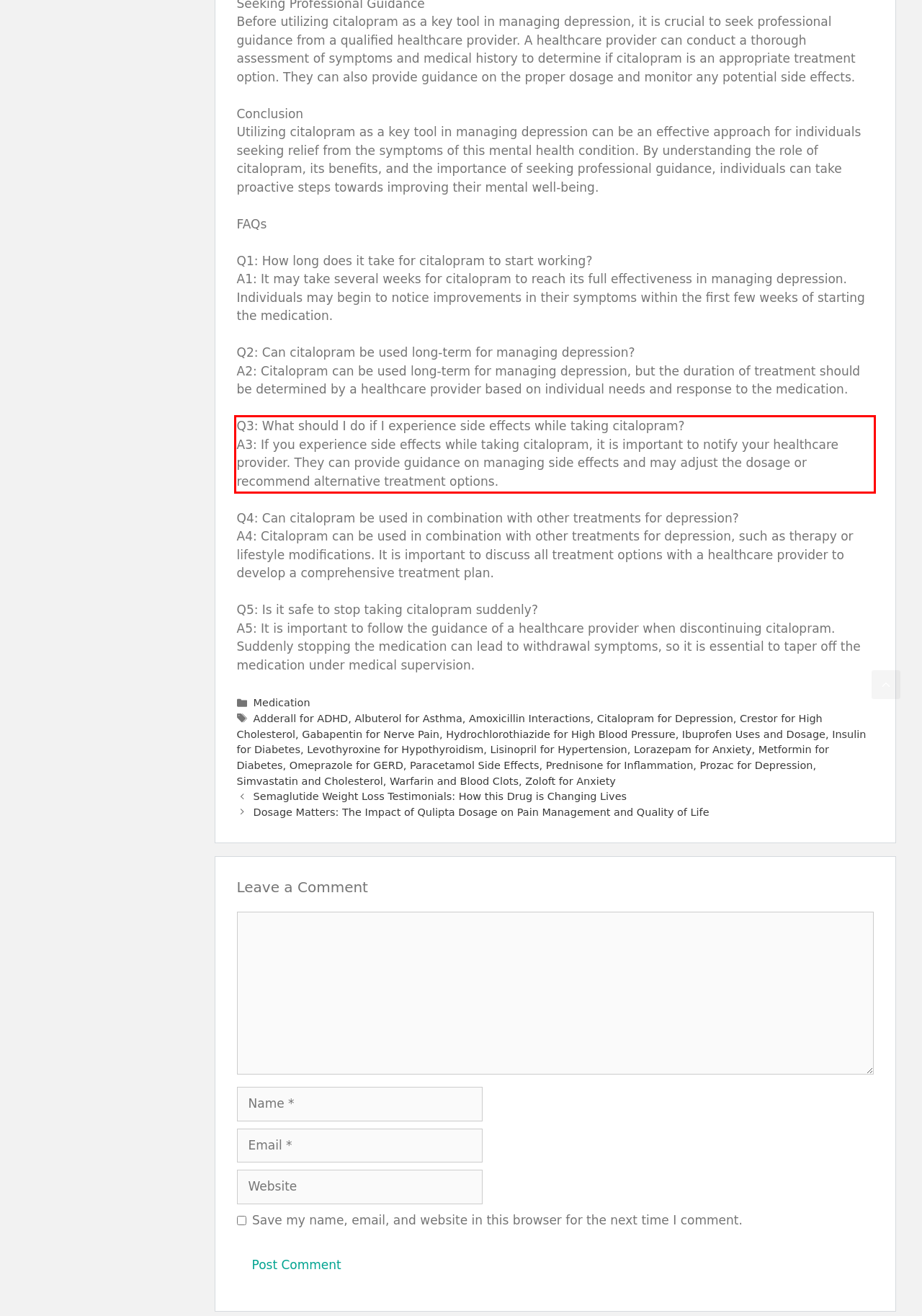Analyze the screenshot of a webpage where a red rectangle is bounding a UI element. Extract and generate the text content within this red bounding box.

Q3: What should I do if I experience side effects while taking citalopram? A3: If you experience side effects while taking citalopram, it is important to notify your healthcare provider. They can provide guidance on managing side effects and may adjust the dosage or recommend alternative treatment options.